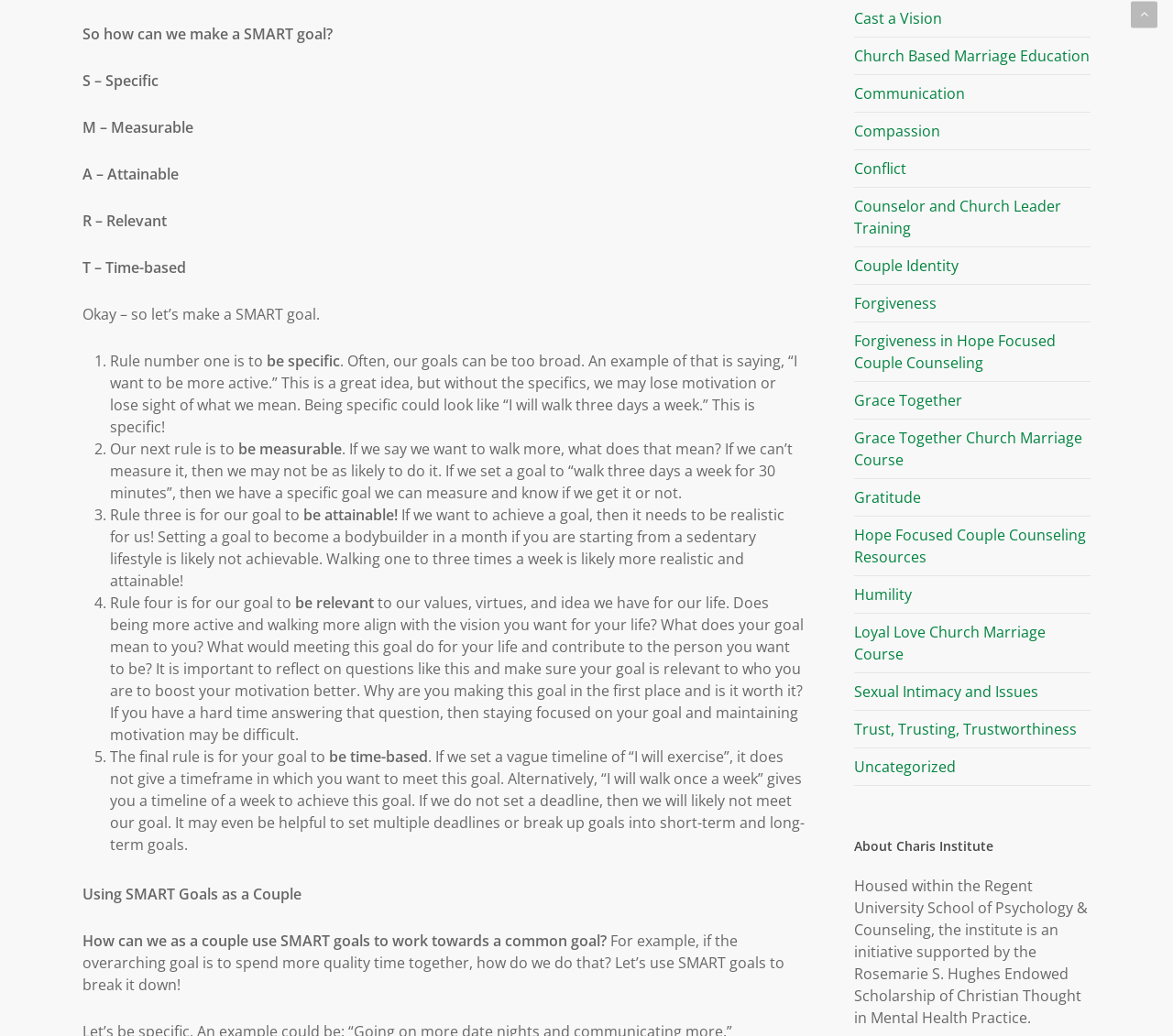Locate the bounding box coordinates of the item that should be clicked to fulfill the instruction: "Click on 'Cast a Vision'".

[0.728, 0.0, 0.93, 0.036]